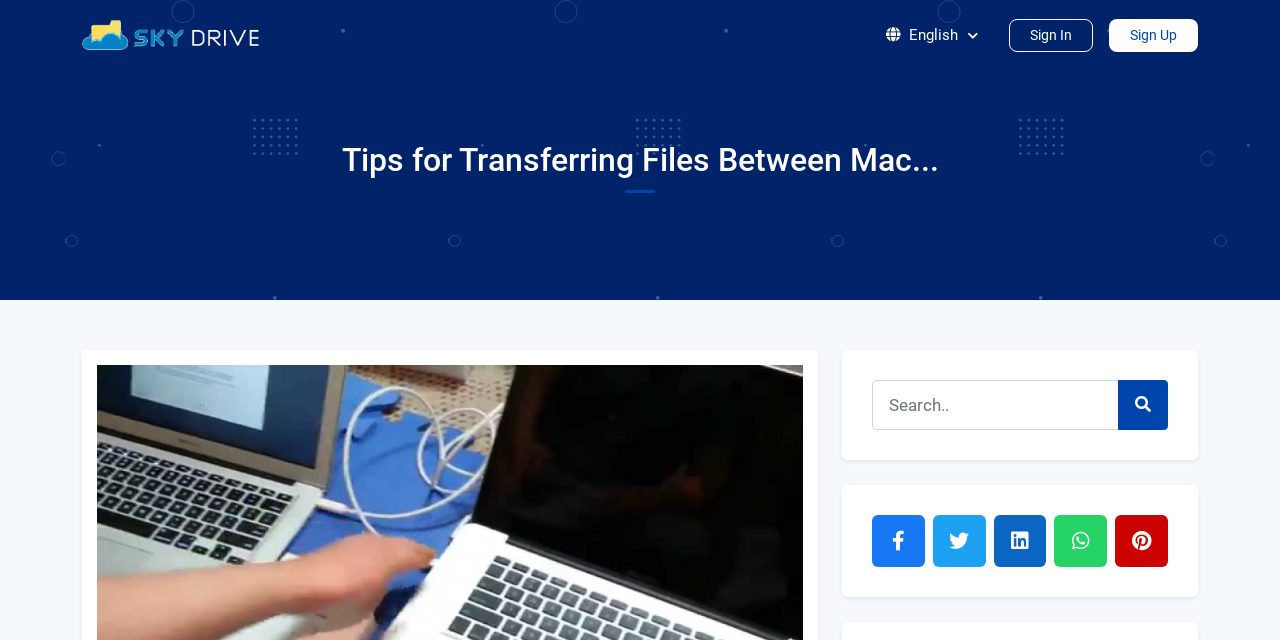What is the logo of the website? Refer to the image and provide a one-word or short phrase answer.

Sky Drive